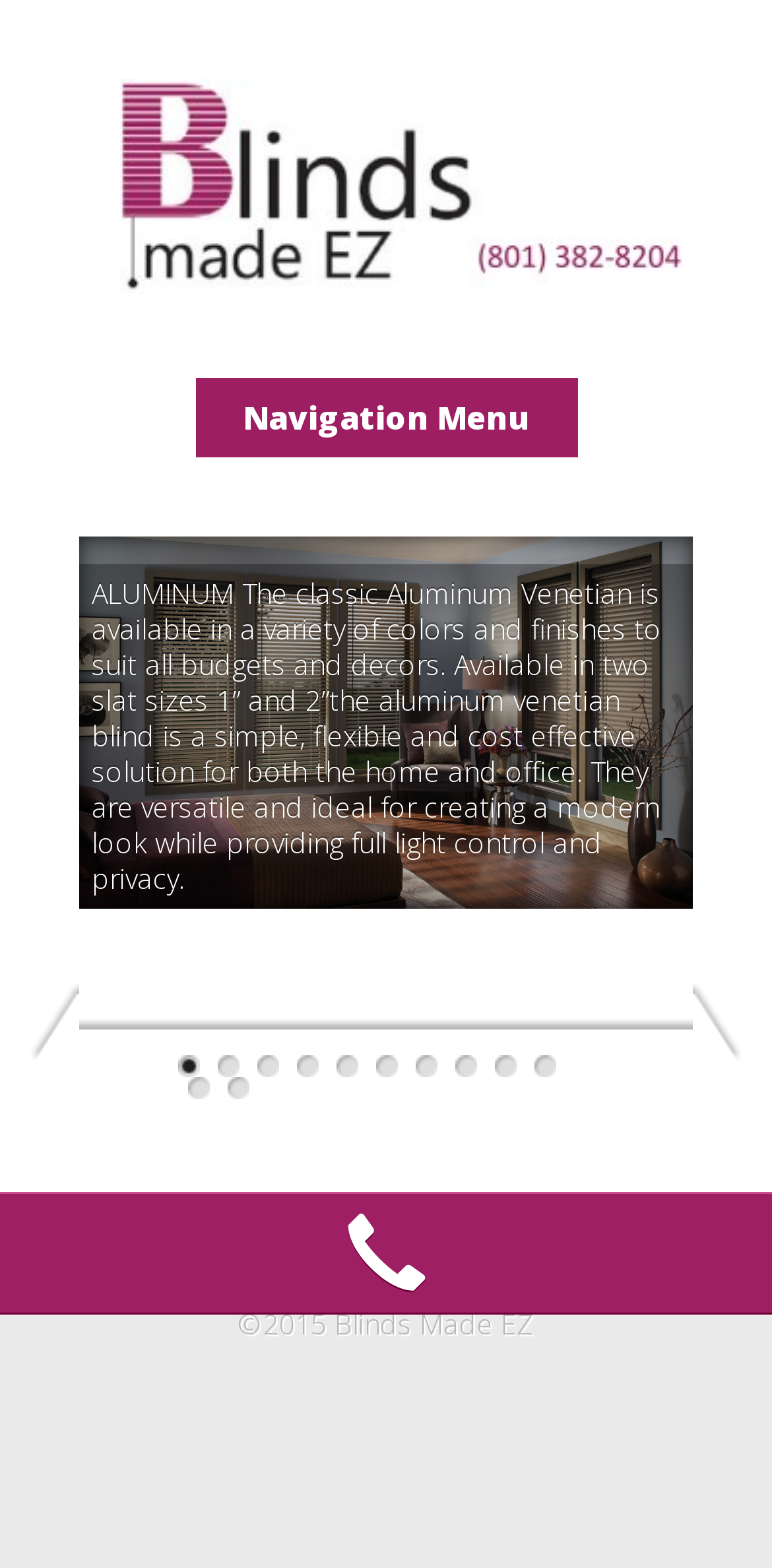From the given element description: "FAQs", find the bounding box for the UI element. Provide the coordinates as four float numbers between 0 and 1, in the order [left, top, right, bottom].

None